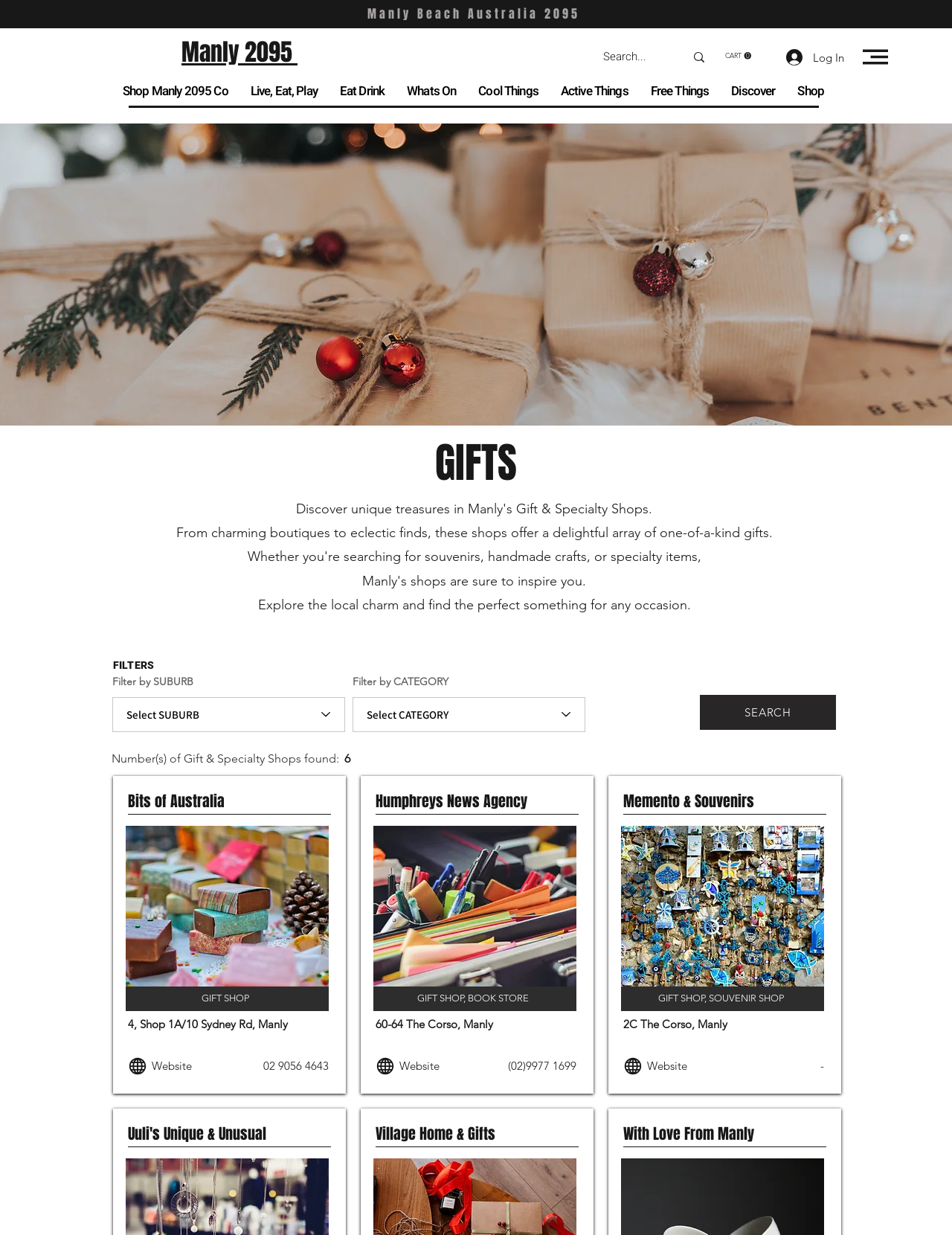What is the name of the first shop listed?
Carefully analyze the image and provide a detailed answer to the question.

The first shop listed on the webpage is 'Bits of Australia', which is displayed along with its address and other details.